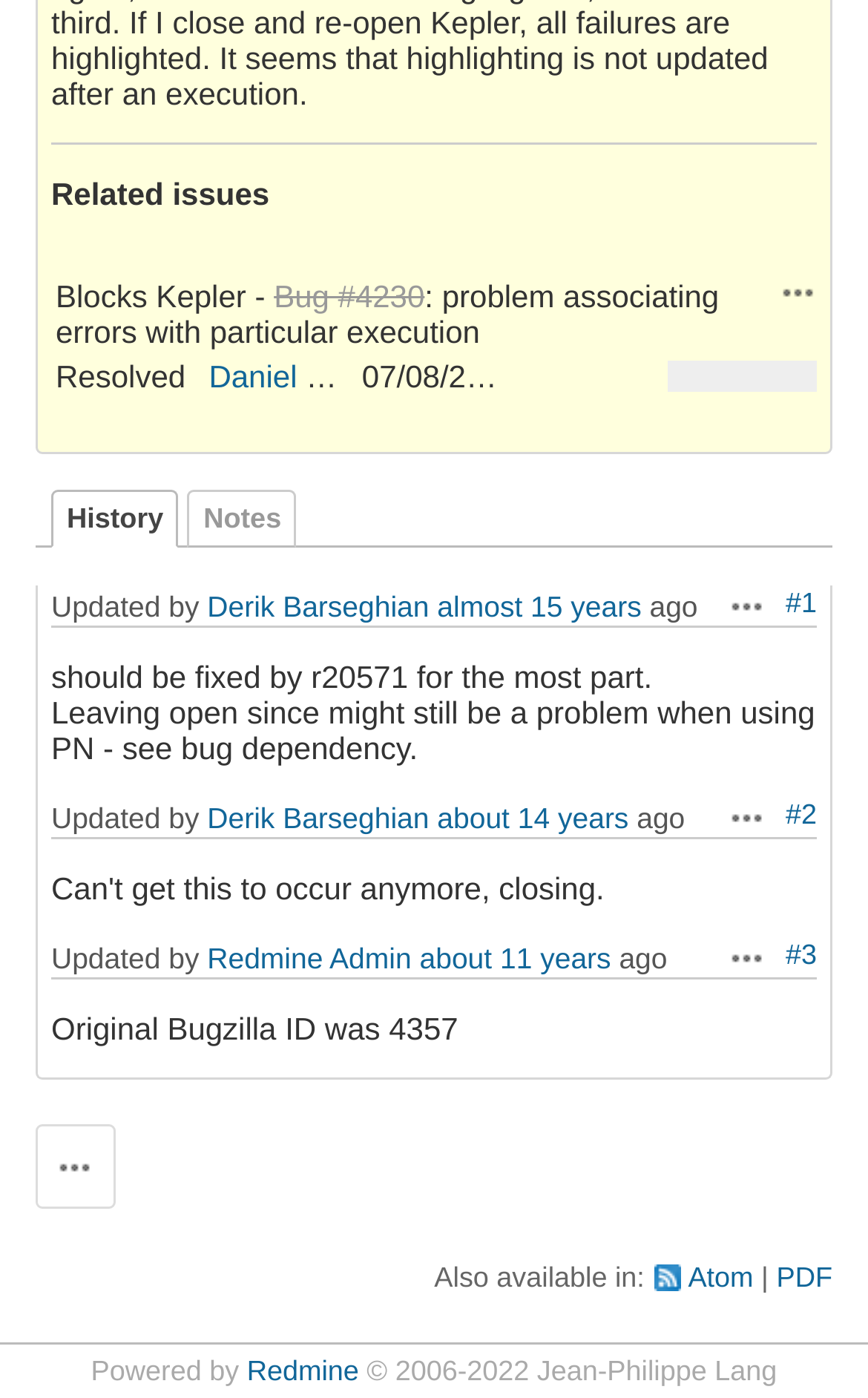Using a single word or phrase, answer the following question: 
What is the text of the first link in the table?

Bug #4230